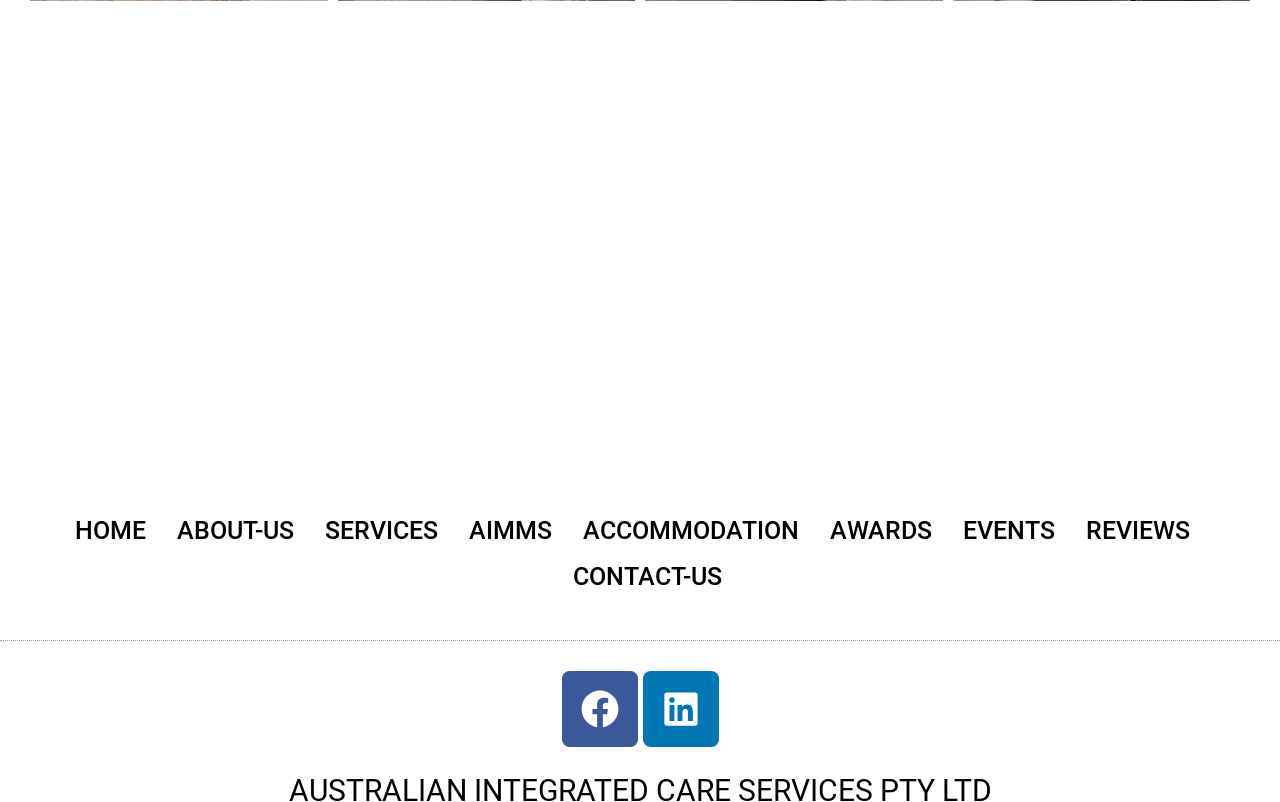Using details from the image, please answer the following question comprehensively:
How many social media links are at the bottom?

I examined the bottom section of the webpage and found two social media links, one for Facebook and one for Linkedin, each with an accompanying image.